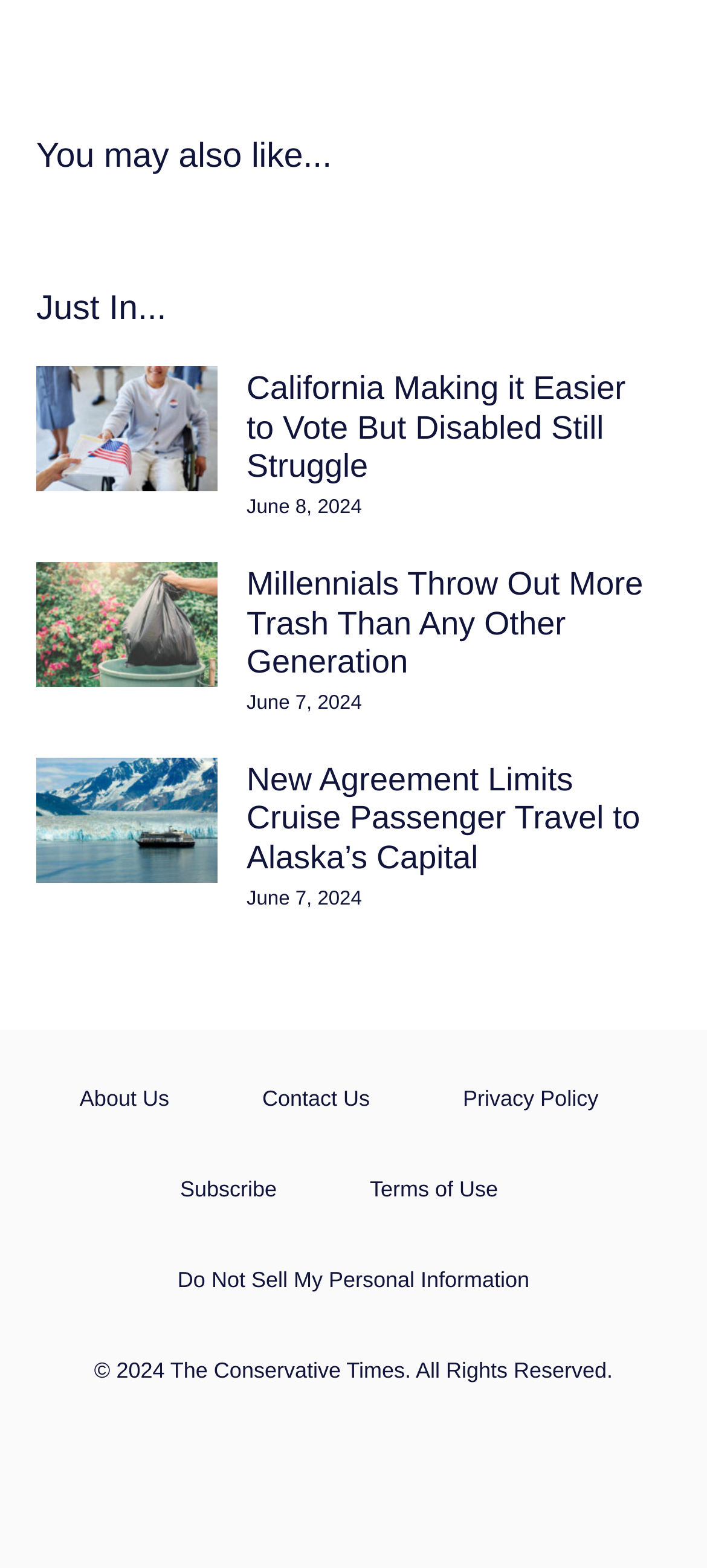Answer the question in a single word or phrase:
What is the title of the first news article?

California Making it Easier to Vote